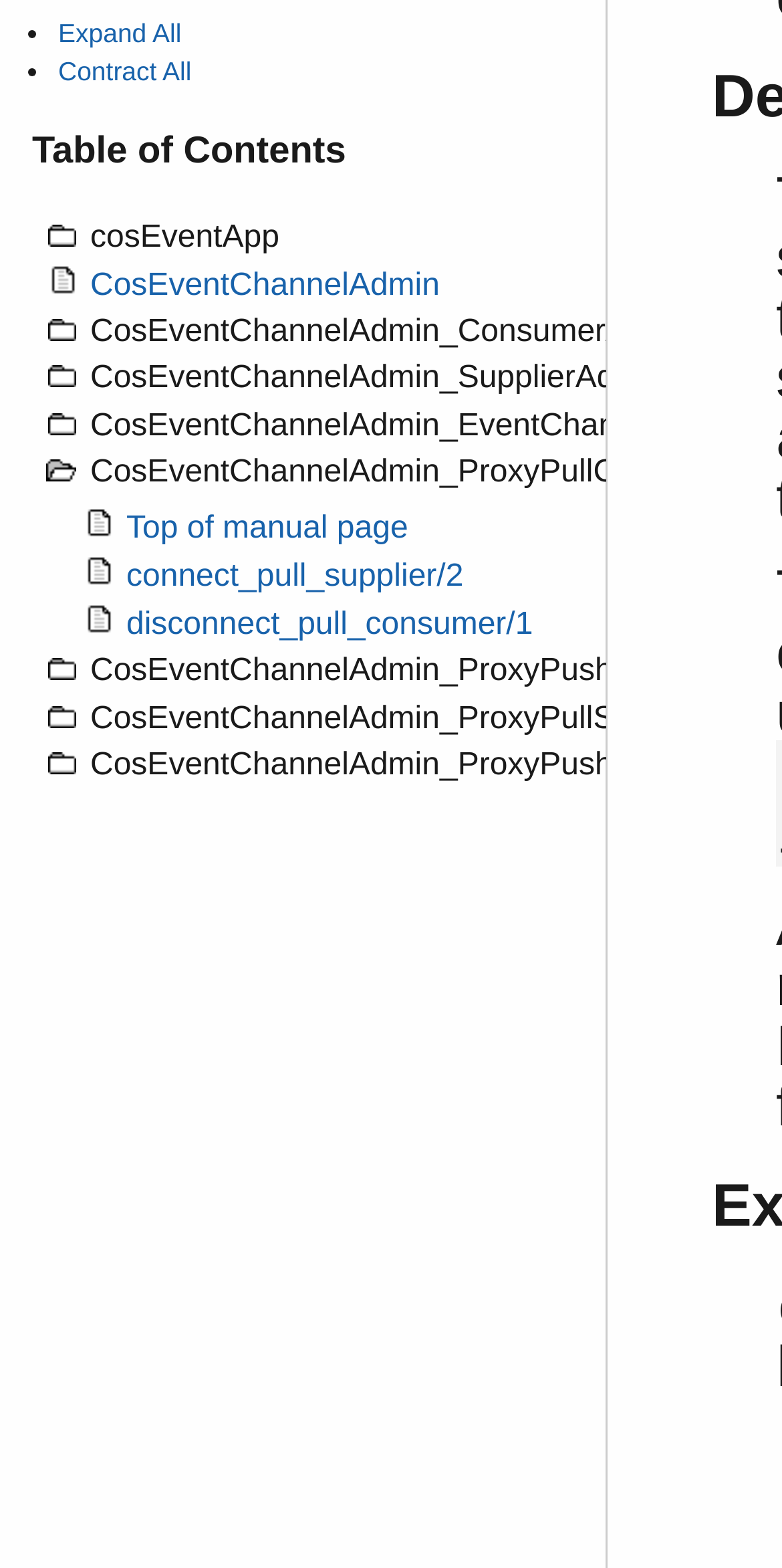Given the element description Contract All, specify the bounding box coordinates of the corresponding UI element in the format (top-left x, top-left y, bottom-right x, bottom-right y). All values must be between 0 and 1.

[0.074, 0.035, 0.245, 0.055]